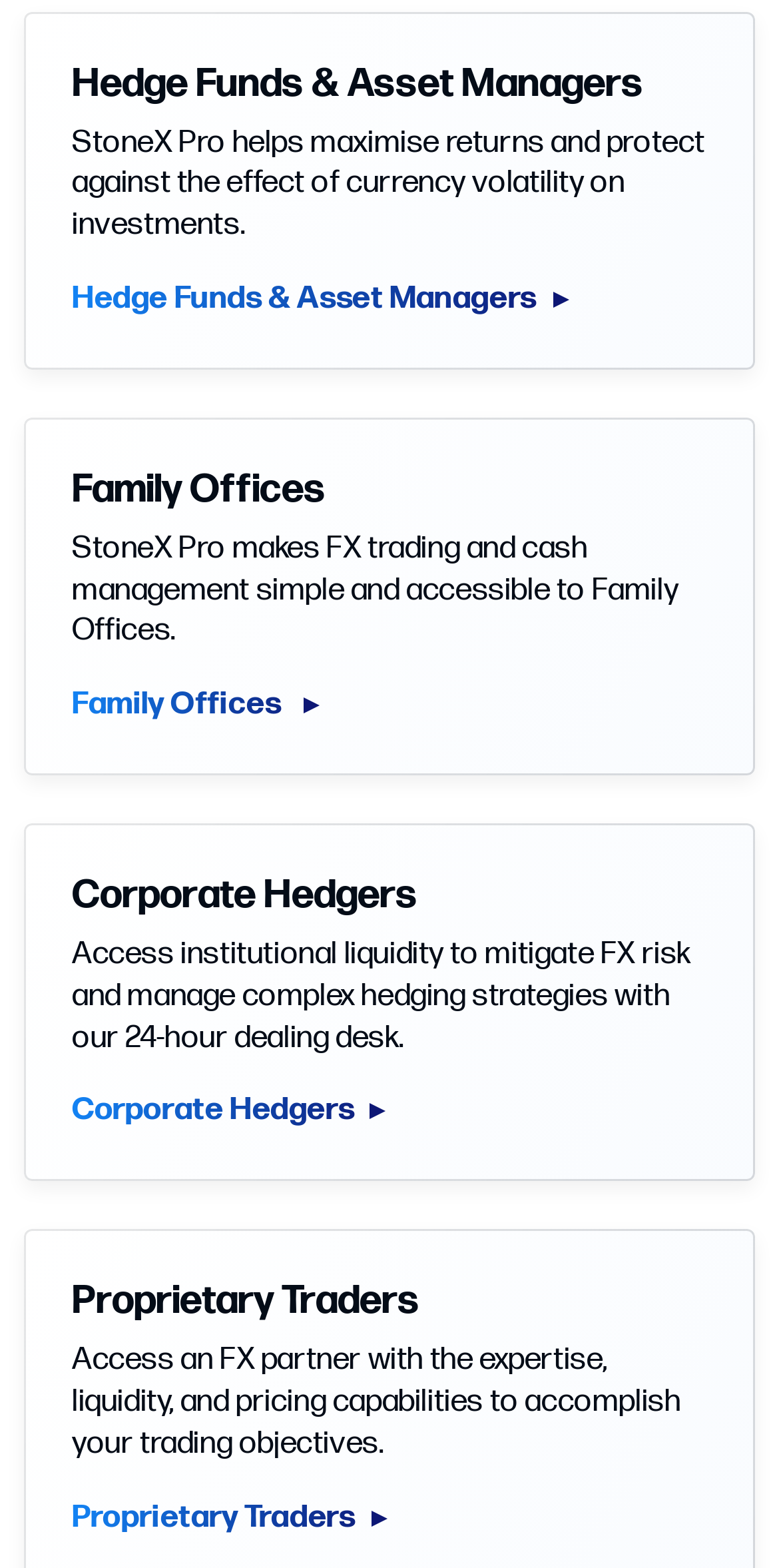What type of professionals is StoneX Pro helping?
Please give a detailed and elaborate answer to the question.

Based on the webpage, StoneX Pro is helping professionals such as Hedge Funds, Family Offices, Corporate Hedgers, and Proprietary Traders. This can be inferred from the headings and descriptions provided on the webpage.